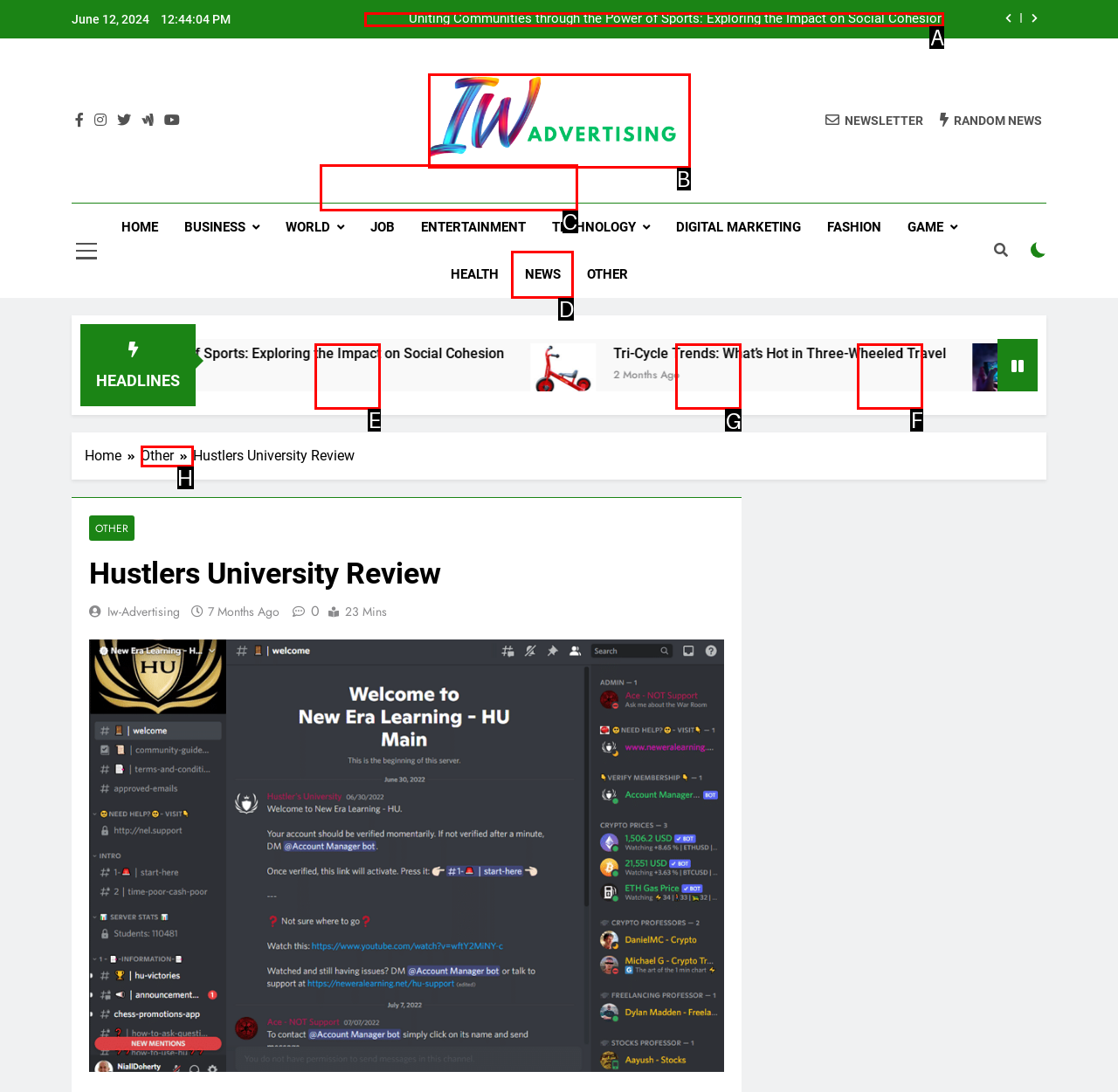Choose the HTML element that should be clicked to accomplish the task: View the image of Mobile Gaming. Answer with the letter of the chosen option.

G